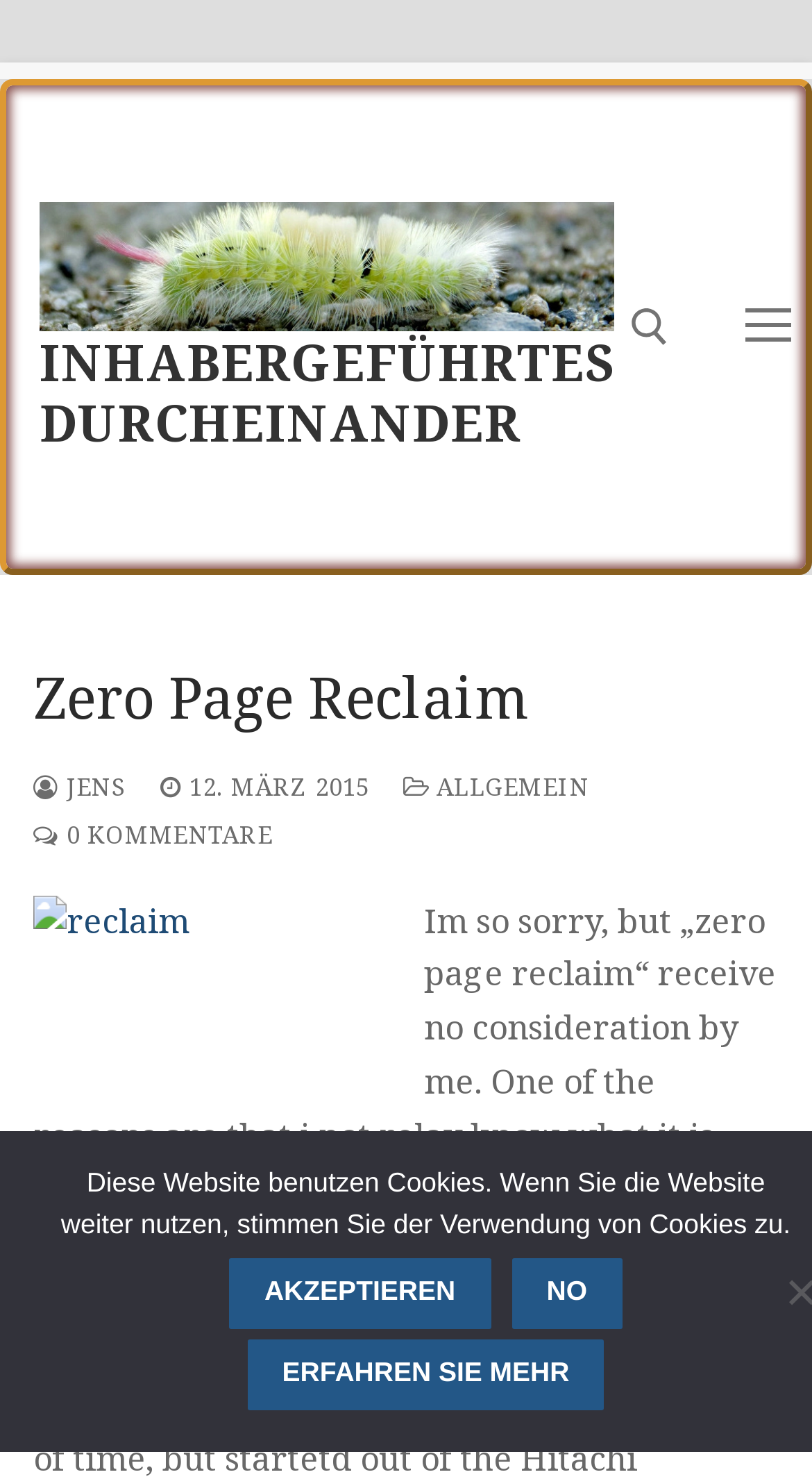Identify the bounding box coordinates for the region to click in order to carry out this instruction: "view JENS' profile". Provide the coordinates using four float numbers between 0 and 1, formatted as [left, top, right, bottom].

[0.041, 0.521, 0.156, 0.542]